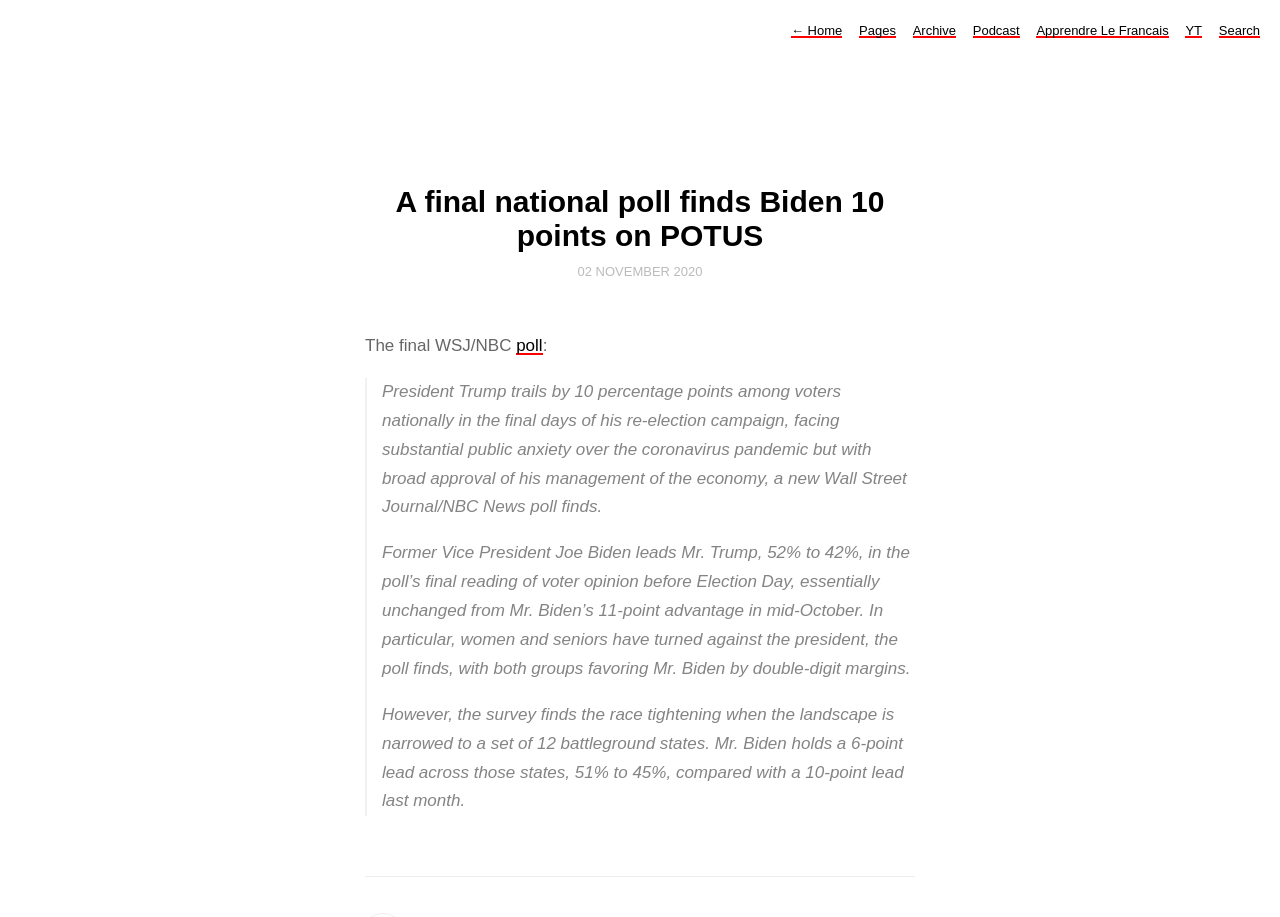Please identify the bounding box coordinates of the clickable region that I should interact with to perform the following instruction: "go back to home page". The coordinates should be expressed as four float numbers between 0 and 1, i.e., [left, top, right, bottom].

[0.618, 0.025, 0.658, 0.041]